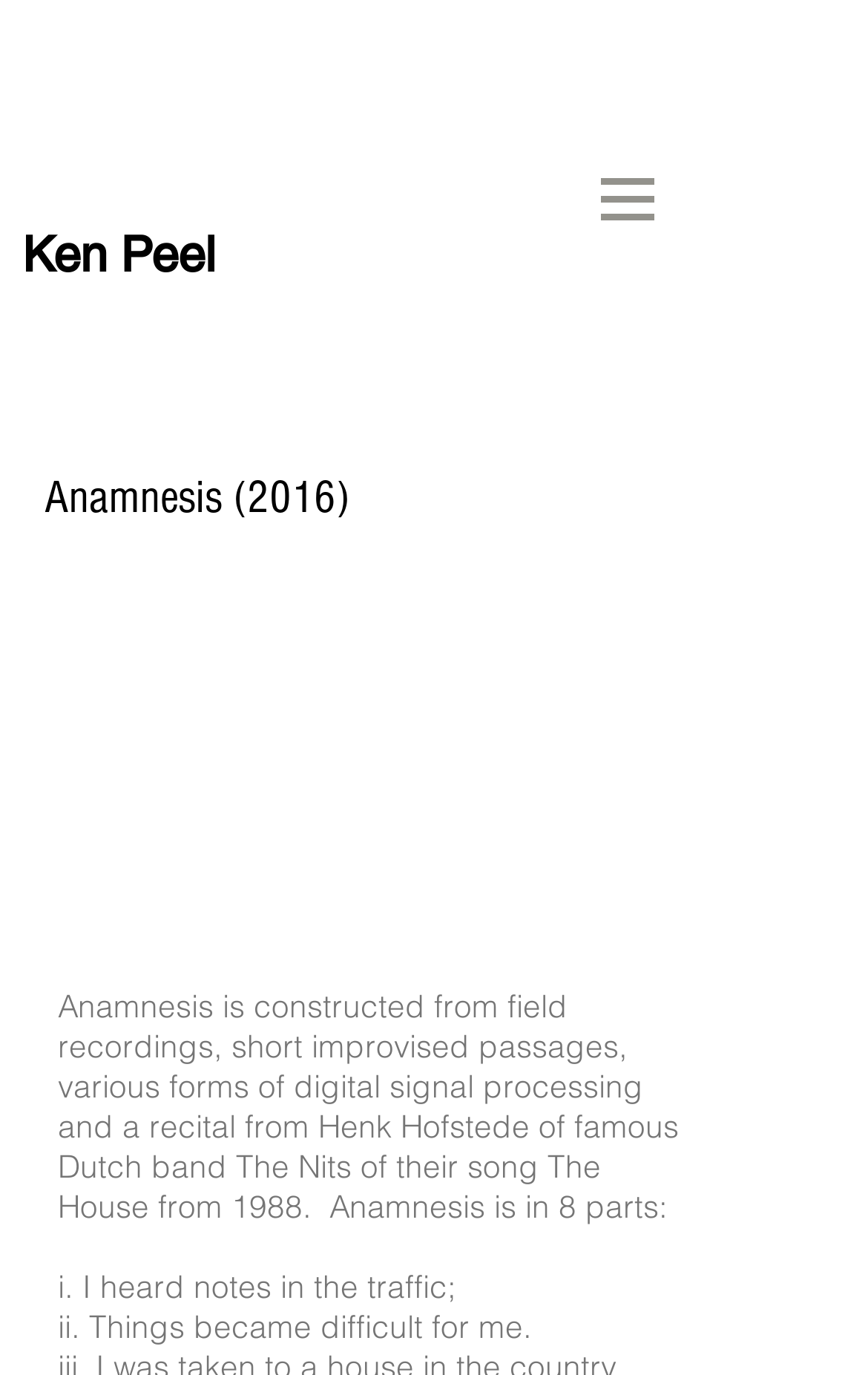Please provide a short answer using a single word or phrase for the question:
What type of content is presented on this webpage?

Music information